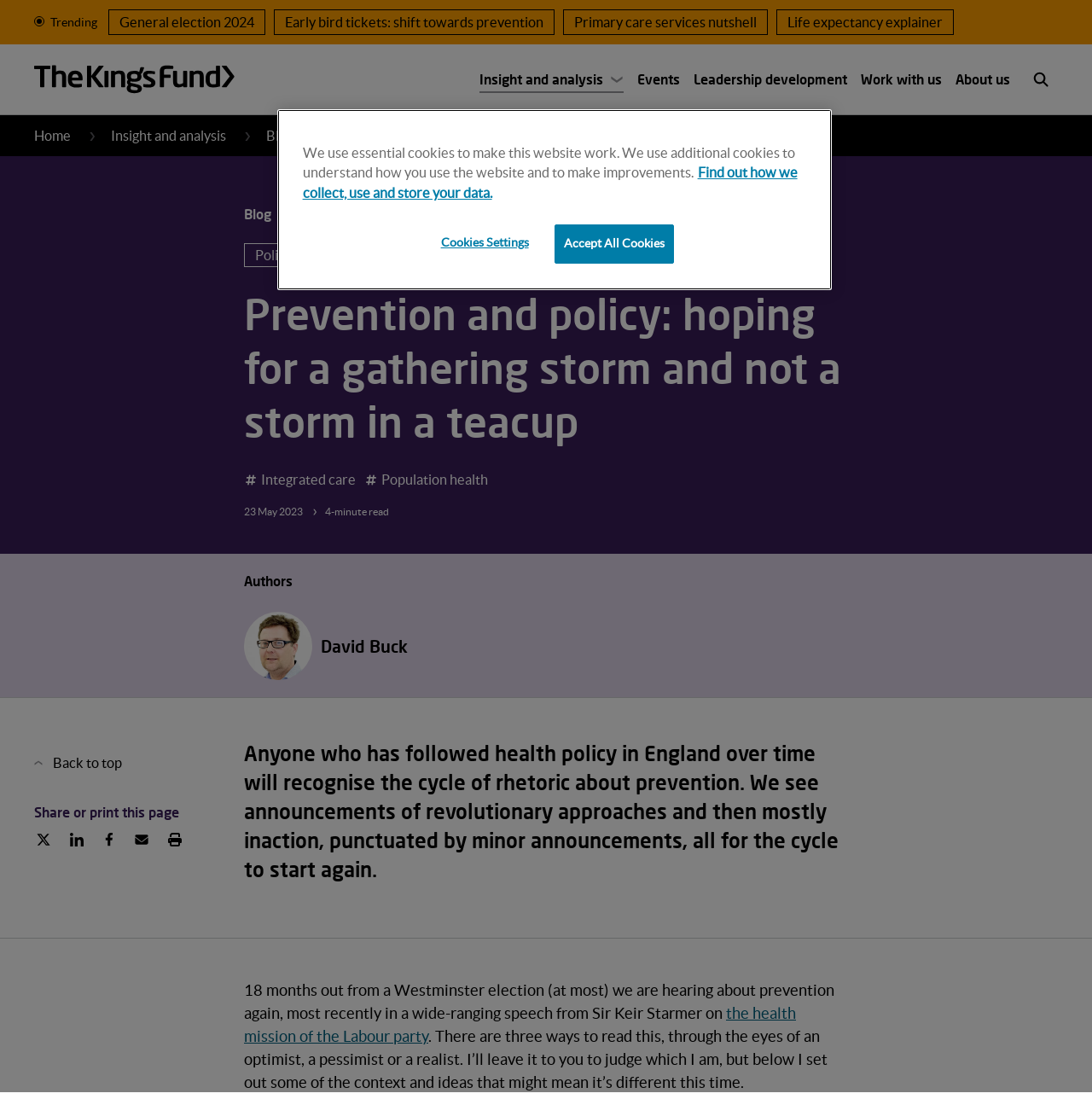Identify the webpage's primary heading and generate its text.

Prevention and policy: hoping for a gathering storm and not a storm in a teacup